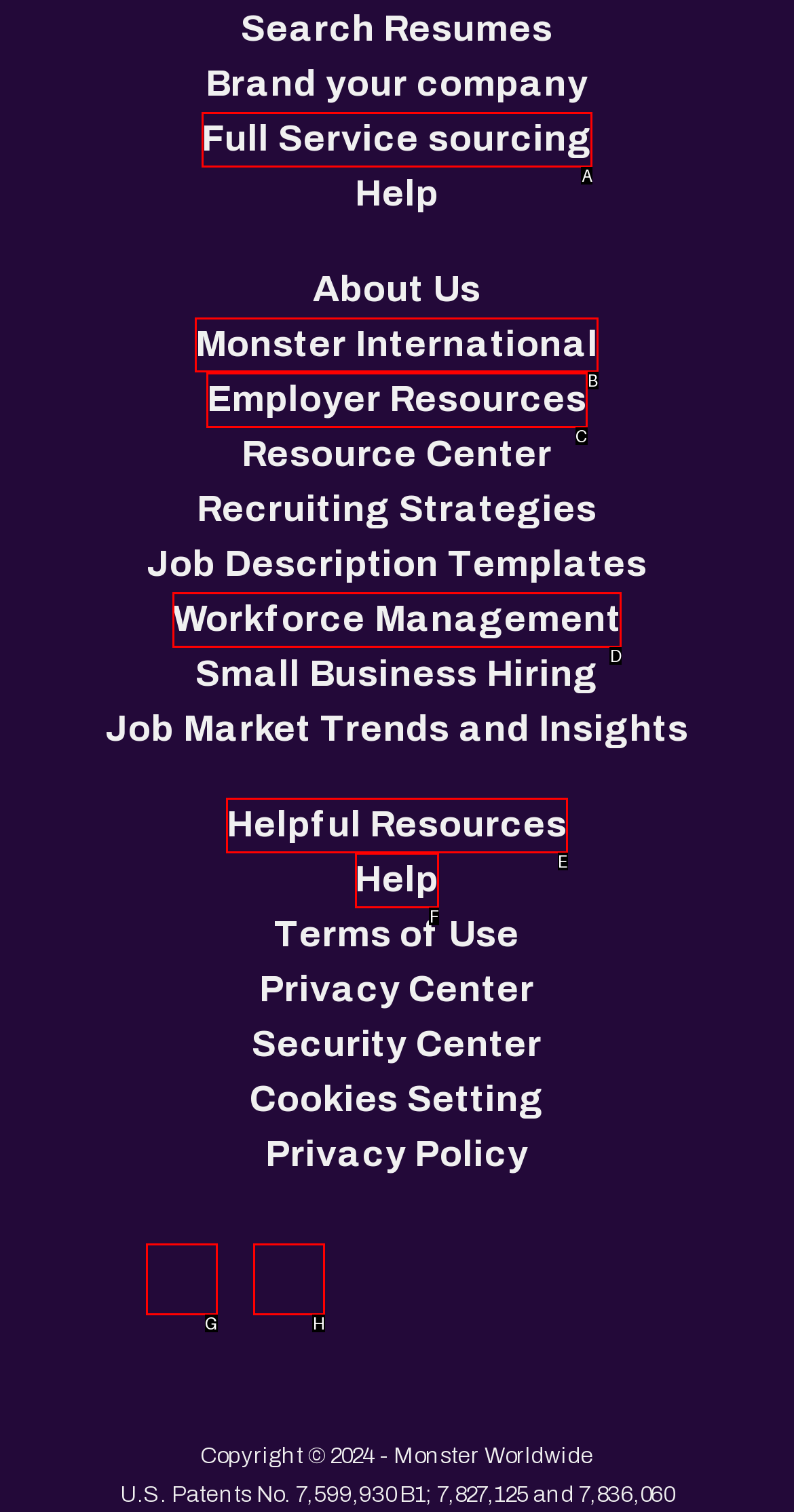Identify the correct HTML element to click for the task: Visit Monster International. Provide the letter of your choice.

B